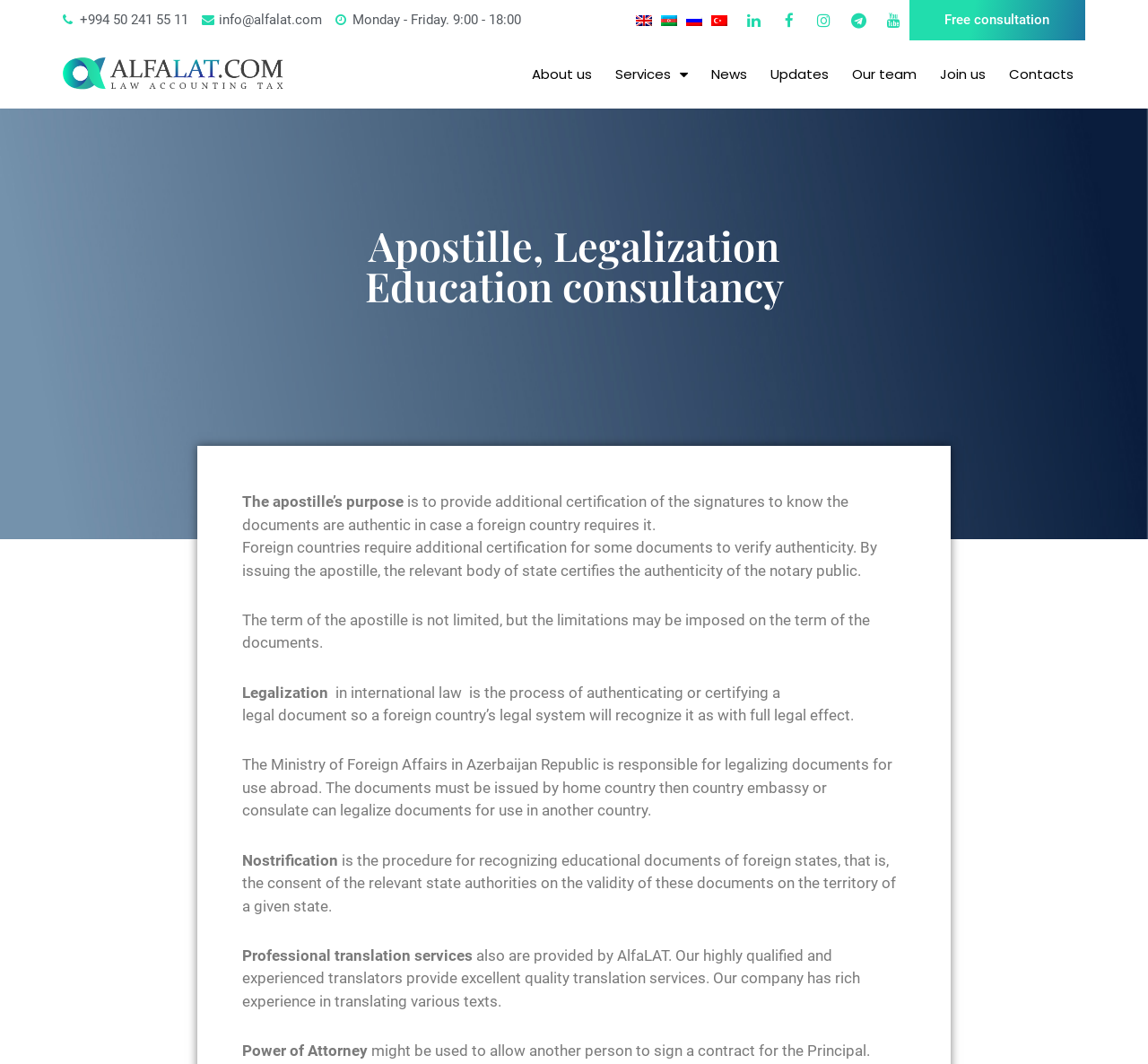Identify the bounding box coordinates for the element you need to click to achieve the following task: "Enter your name". The coordinates must be four float values ranging from 0 to 1, formatted as [left, top, right, bottom].

None